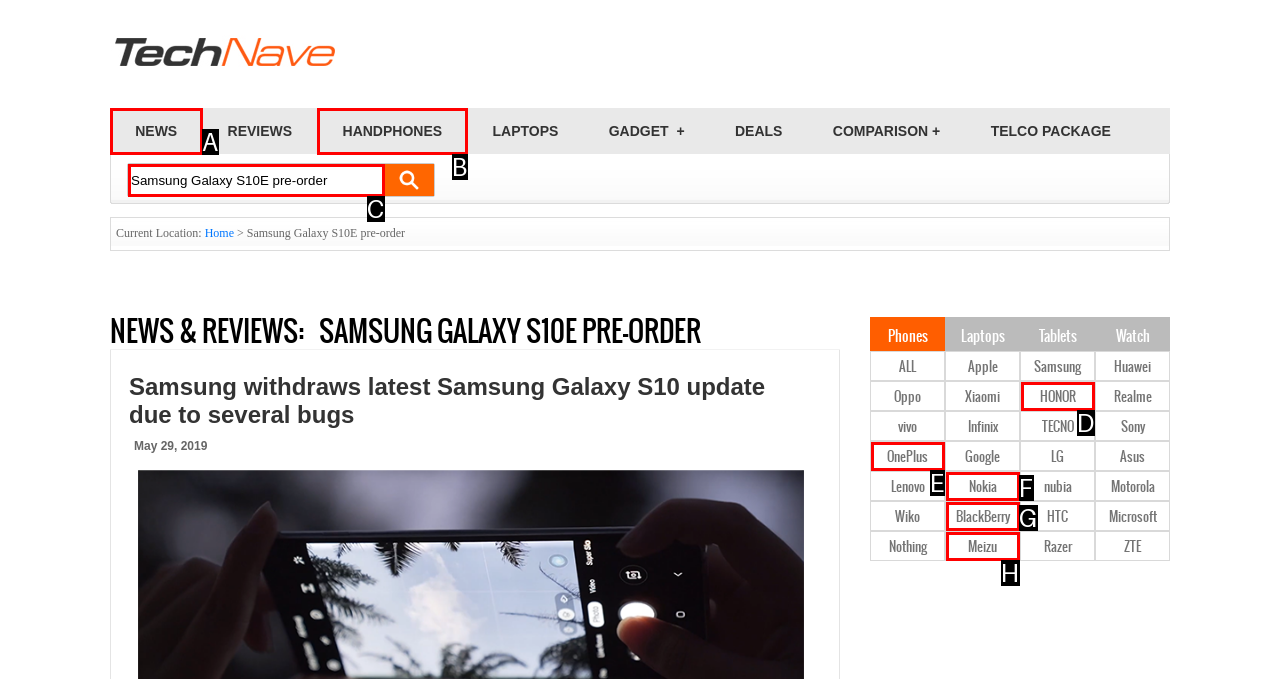Find the HTML element that matches the description provided: Press Releases
Answer using the corresponding option letter.

None